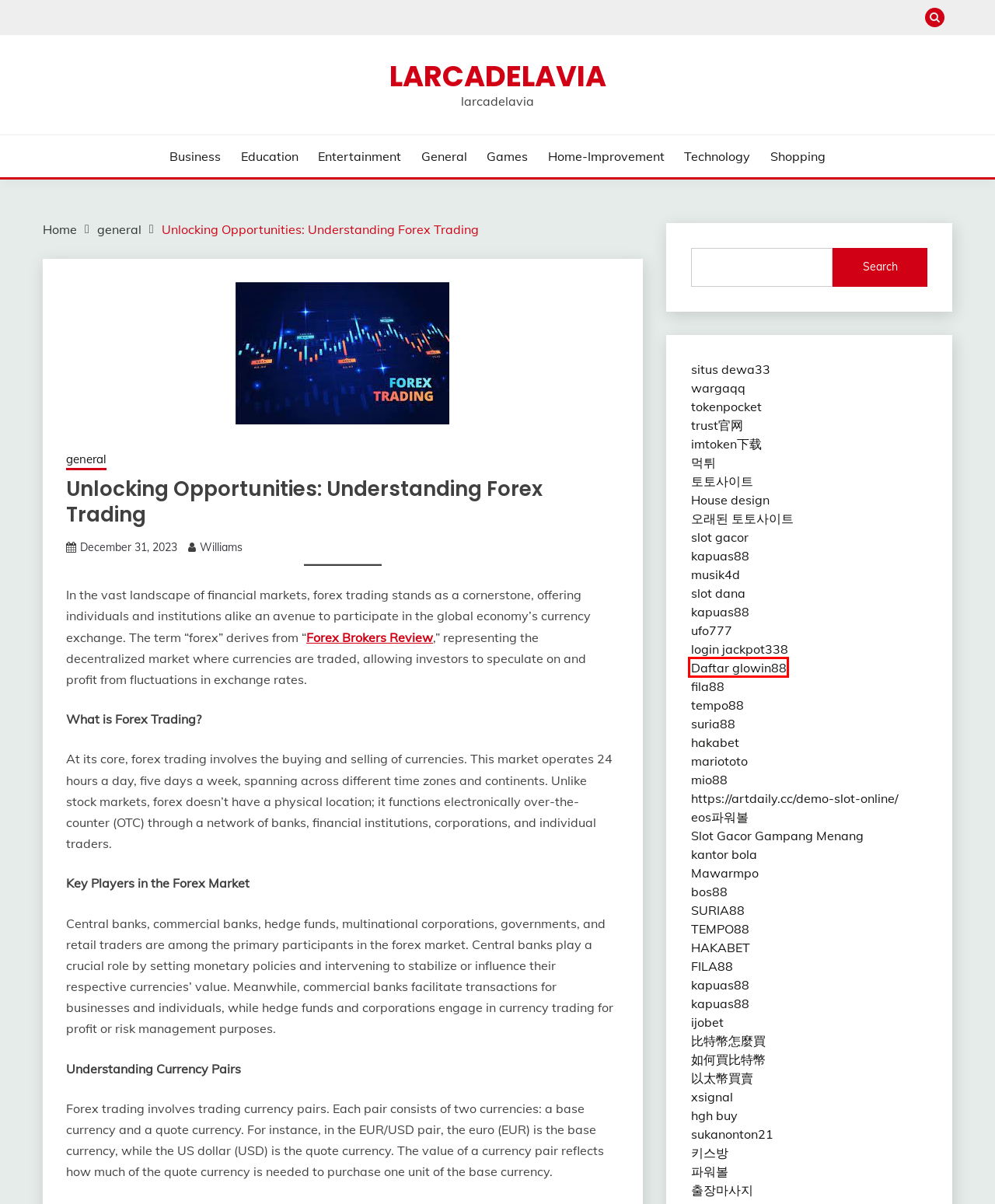Given a webpage screenshot featuring a red rectangle around a UI element, please determine the best description for the new webpage that appears after the element within the bounding box is clicked. The options are:
A. 404 - Not found | W3 Spaces
B. entertainment Archives - larcadelavia
C. 【키스에반하다】 내주변 키스방, 열쇠방, 대화방, 데이트방 추천 및 소개
D. MARIOTOTO | Agen Situs Toto Asli & Situs Togel Terpercaya
E. technology Archives - larcadelavia
F. TokenPocket钱包官网|TP钱包下载|TP Wallet
G. GLOWIN88 : Situs Slot Online Pilihan Nomor 1 Indonesia
H. Business Archives - larcadelavia

G